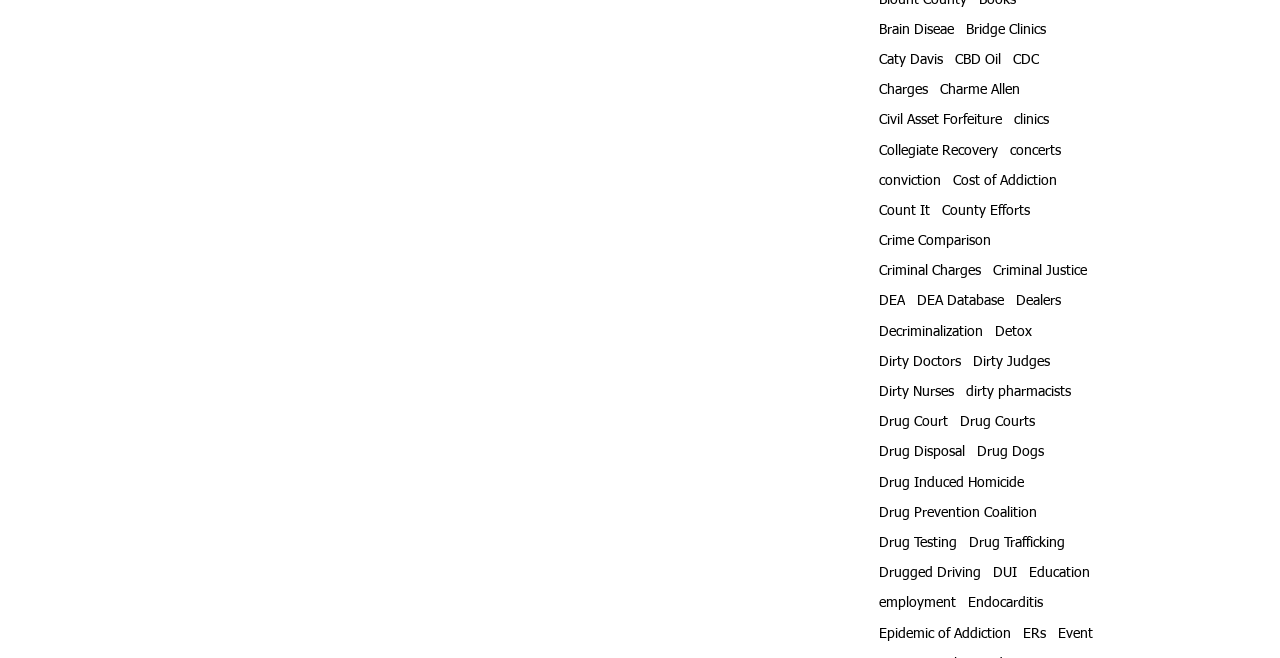Using the provided description: "About Us", find the bounding box coordinates of the corresponding UI element. The output should be four float numbers between 0 and 1, in the format [left, top, right, bottom].

None